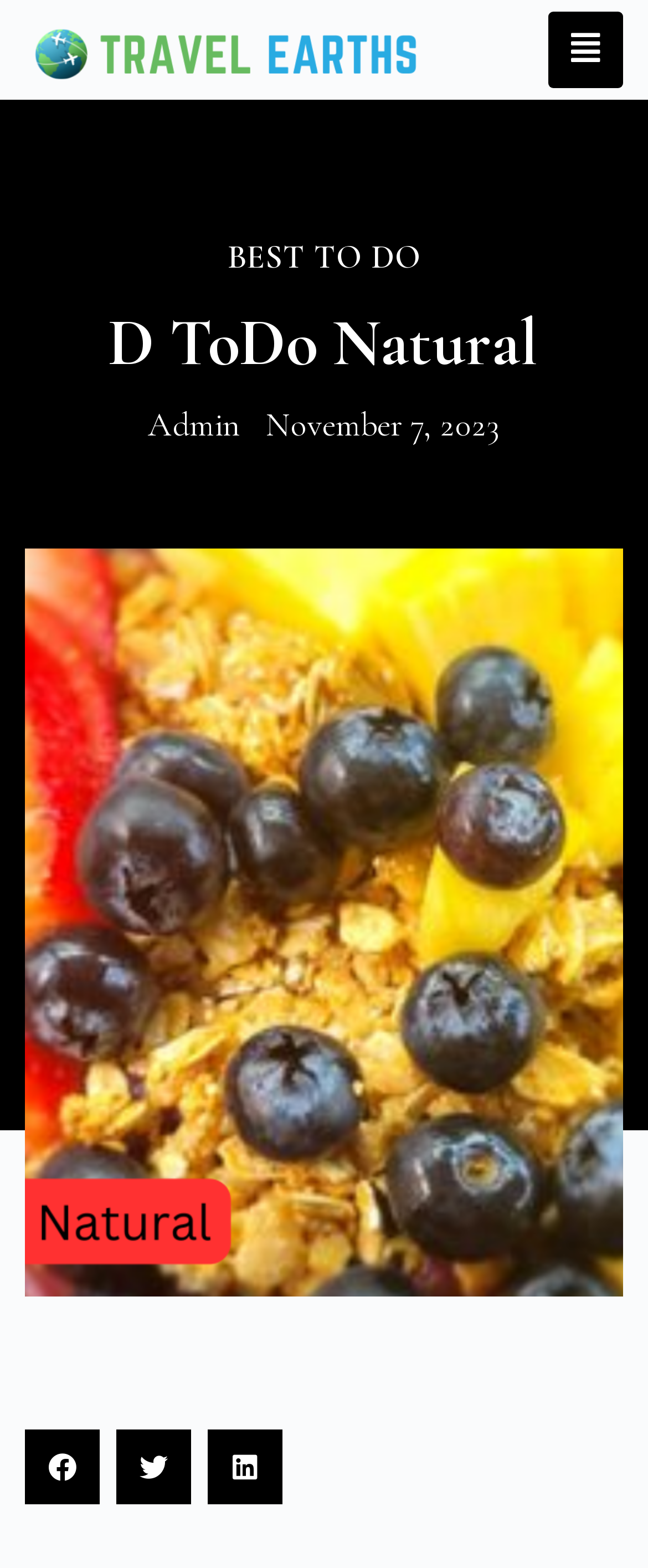Please analyze the image and provide a thorough answer to the question:
What type of content is available on this webpage?

Based on the links and headings on the webpage, I inferred that the webpage is related to travel and adventure, as it mentions 'VISIT VISAS' and 'D Todo Natural', which suggests that it provides information about visiting natural destinations.